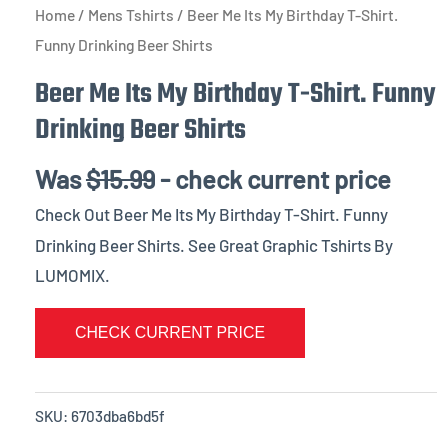What is the SKU number of the product?
Refer to the image and give a detailed response to the question.

The SKU number is a unique identifier for the product, and in this case, it is '6703dba6bd5f', which is noted below the product name, ensuring easy identification for inventory and purchasing purposes.